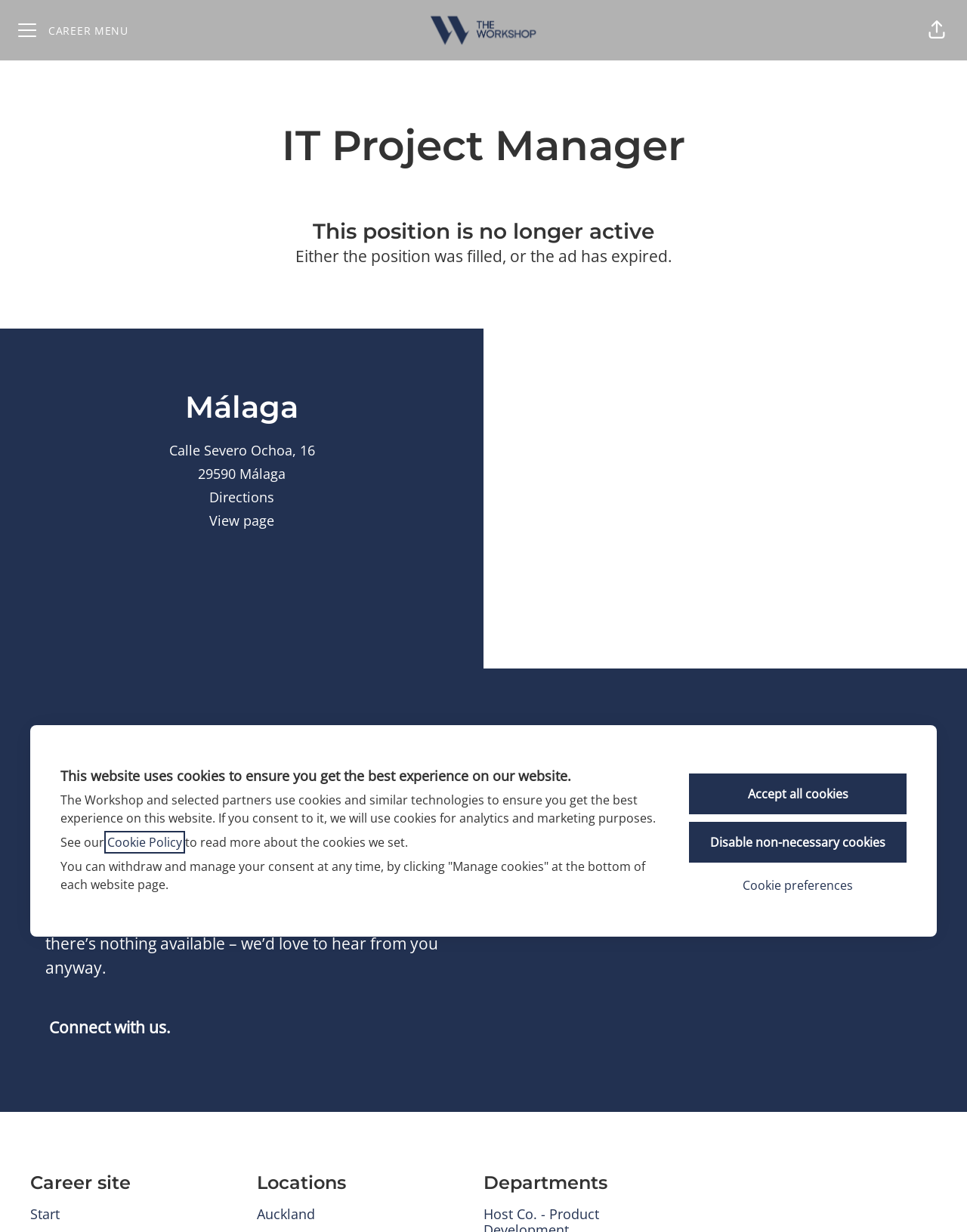Offer an extensive depiction of the webpage and its key elements.

The webpage is about an IT Project Manager position at The Workshop. At the top, there is a dialog box with a heading that informs users about the website's use of cookies. Below this, there are three buttons to manage cookie preferences. 

Above the main content, there is a header section with a button to open the career menu, a link to The Workshop career site with an accompanying image, and a button to share the page.

The main content is divided into sections. The first section has a heading indicating that the IT Project Manager position is no longer active, with a brief explanation below. 

To the left of this section, there is a heading with the location "Málaga", accompanied by the address and links to get directions and view the page.

Below the main content, there is a section about life at The Workshop, with a brief description of the company's global presence and diverse workforce. There is also a call to action to connect with the company.

At the bottom of the page, there are three links to the career site, locations, and departments, respectively.